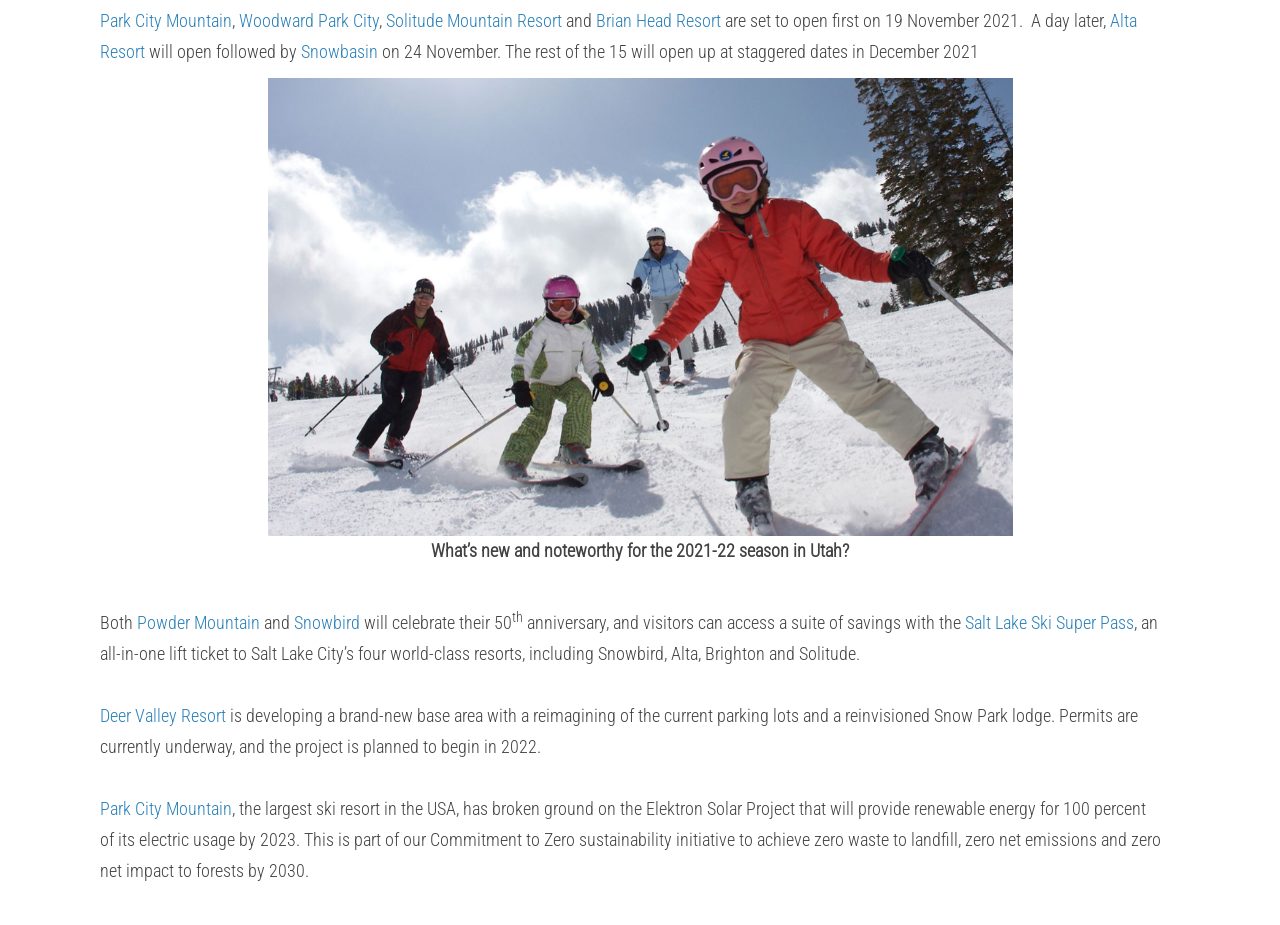Extract the bounding box coordinates for the UI element described as: "Salt Lake Ski Super Pass".

[0.754, 0.662, 0.886, 0.684]